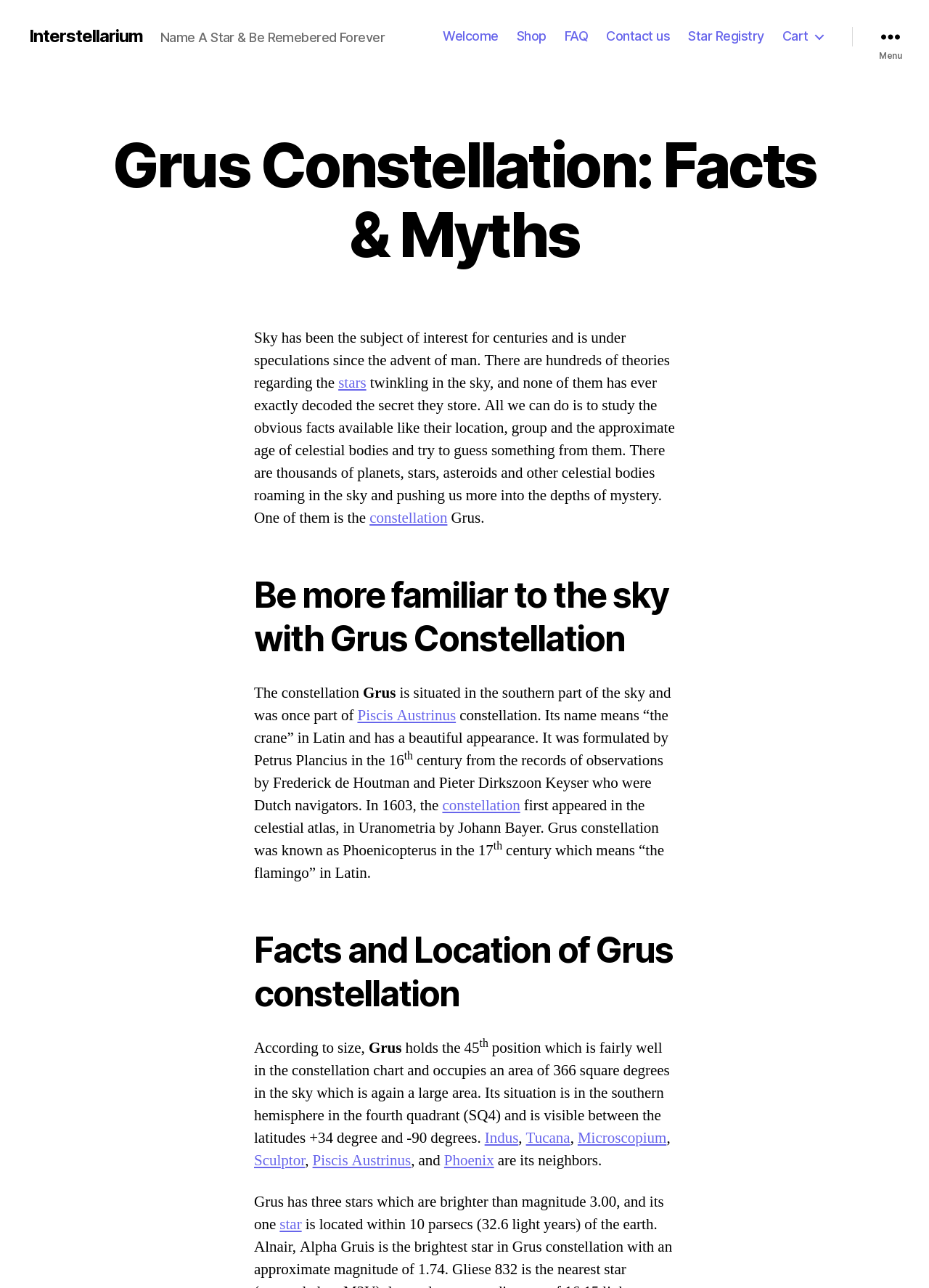Given the description Phoenix, predict the bounding box coordinates of the UI element. Ensure the coordinates are in the format (top-left x, top-left y, bottom-right x, bottom-right y) and all values are between 0 and 1.

[0.478, 0.893, 0.532, 0.909]